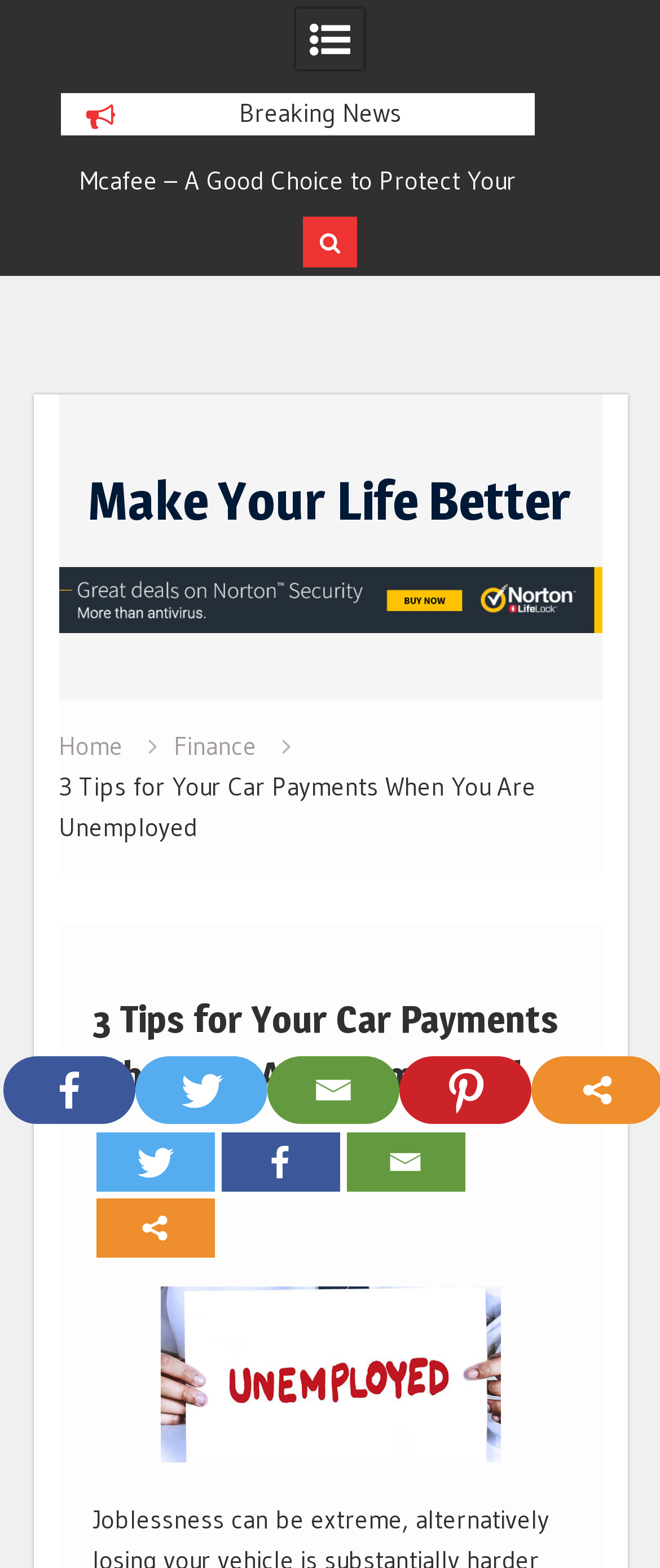How many social media icons are displayed?
Using the picture, provide a one-word or short phrase answer.

5